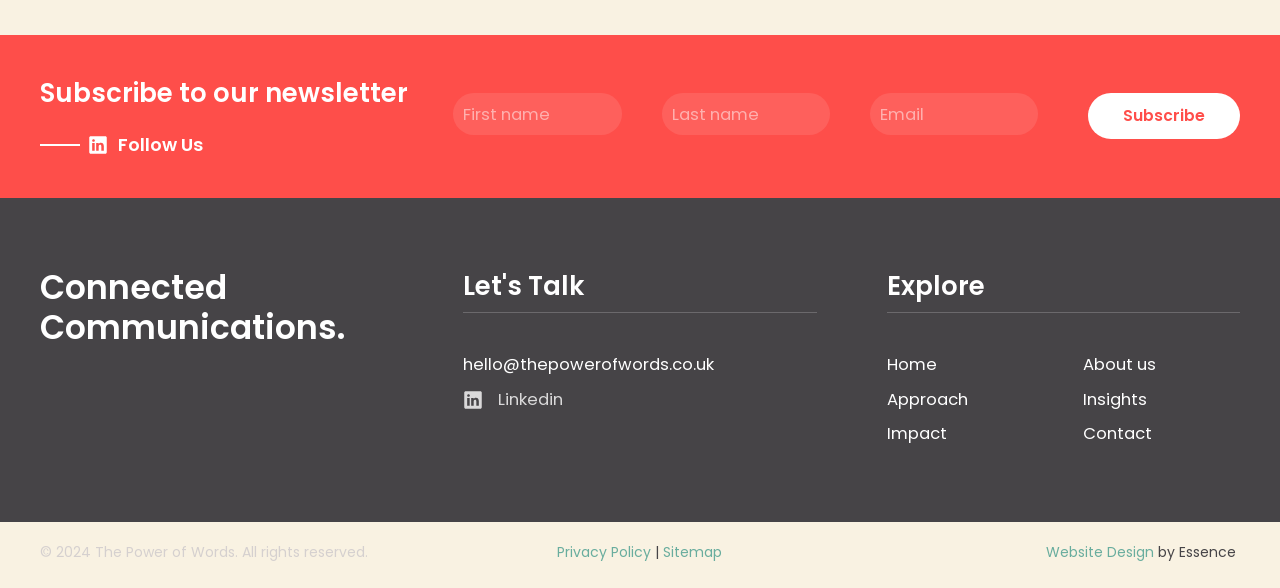Determine the bounding box coordinates for the area that should be clicked to carry out the following instruction: "Follow us on social media".

[0.031, 0.223, 0.159, 0.269]